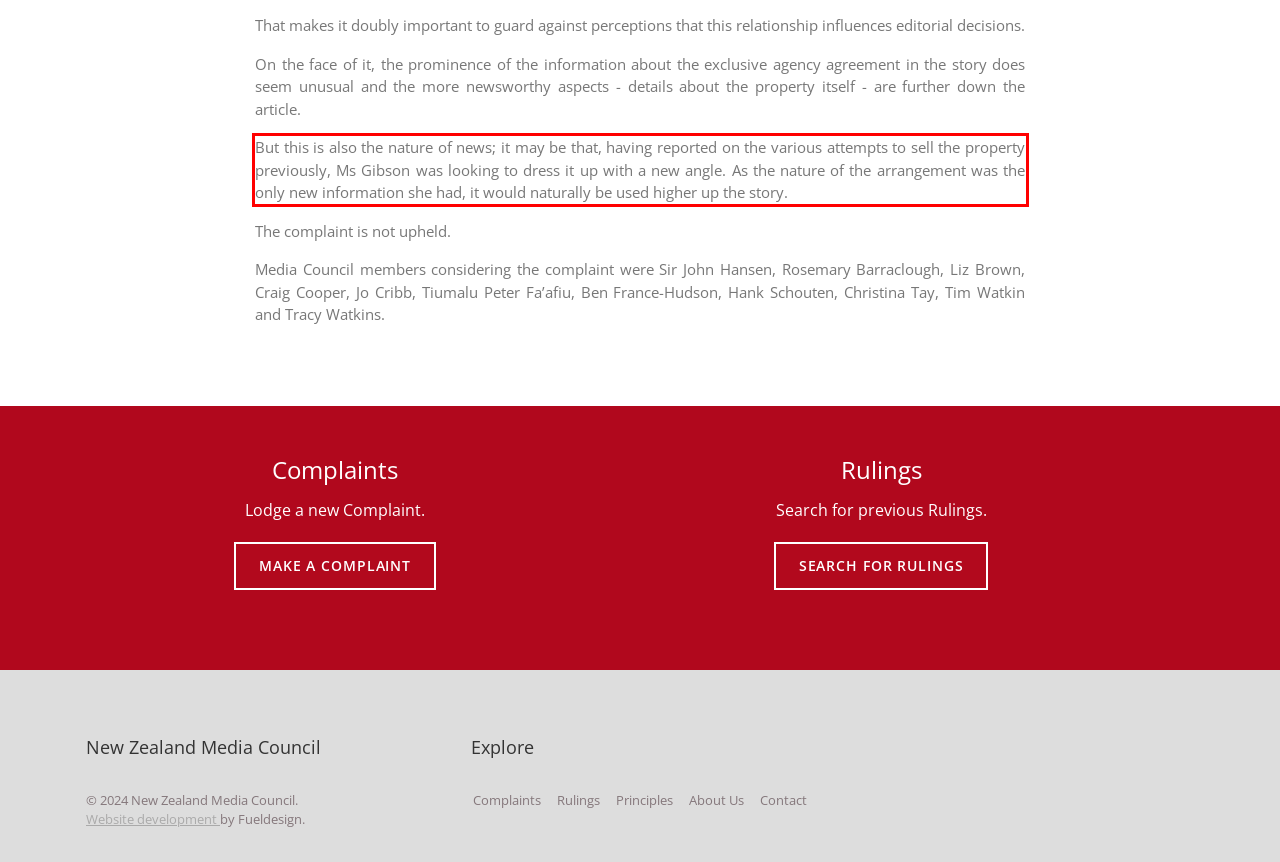Identify and extract the text within the red rectangle in the screenshot of the webpage.

But this is also the nature of news; it may be that, having reported on the various attempts to sell the property previously, Ms Gibson was looking to dress it up with a new angle. As the nature of the arrangement was the only new information she had, it would naturally be used higher up the story.